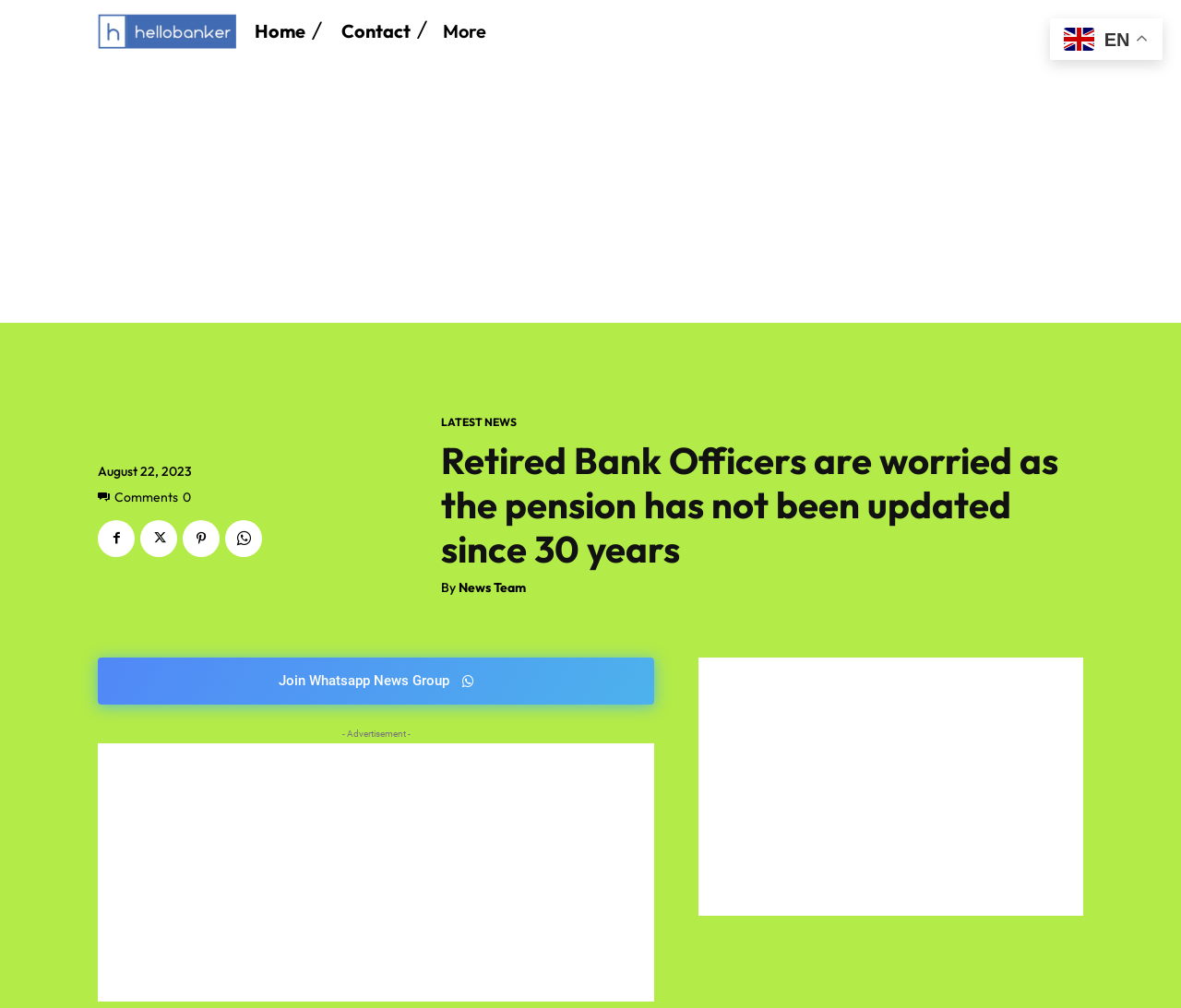What is the purpose of the search bar?
Using the details from the image, give an elaborate explanation to answer the question.

I found the purpose of the search bar by looking at the textbox element on the webpage, which is located at the top of the page and has a bounding box of [0.561, 0.269, 0.794, 0.305]. The placeholder text within this element is 'SEARCH...', which suggests that the search bar is used to search for news articles on the webpage.